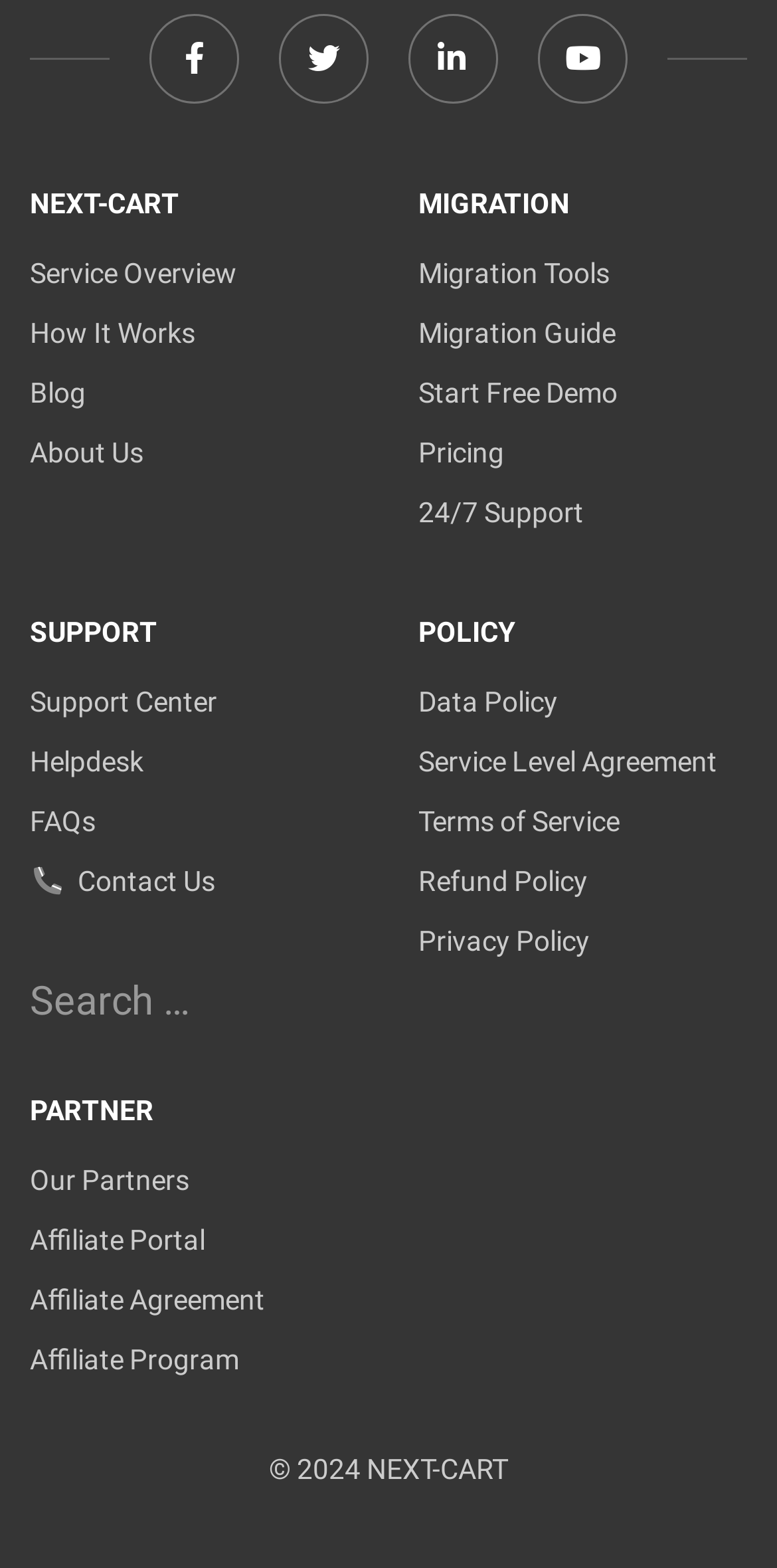Locate the bounding box of the UI element defined by this description: "Migration Guide". The coordinates should be given as four float numbers between 0 and 1, formatted as [left, top, right, bottom].

[0.538, 0.202, 0.792, 0.222]